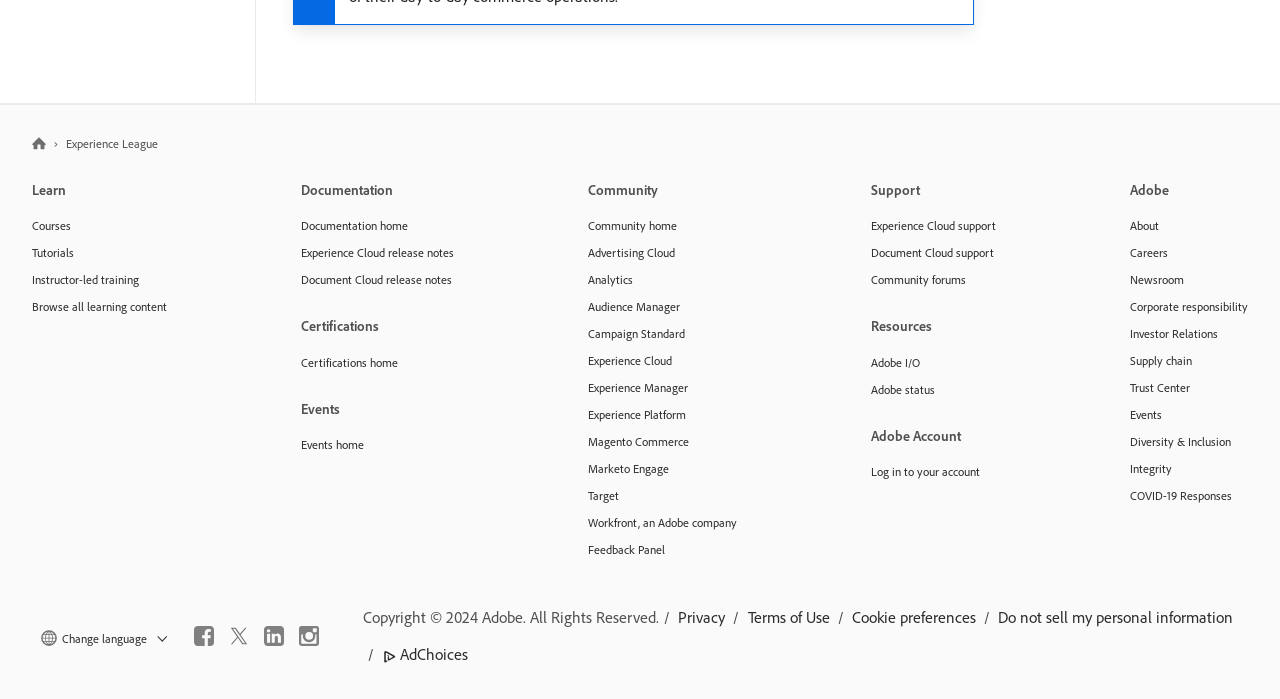Can you provide the bounding box coordinates for the element that should be clicked to implement the instruction: "Change language"?

[0.048, 0.902, 0.128, 0.923]